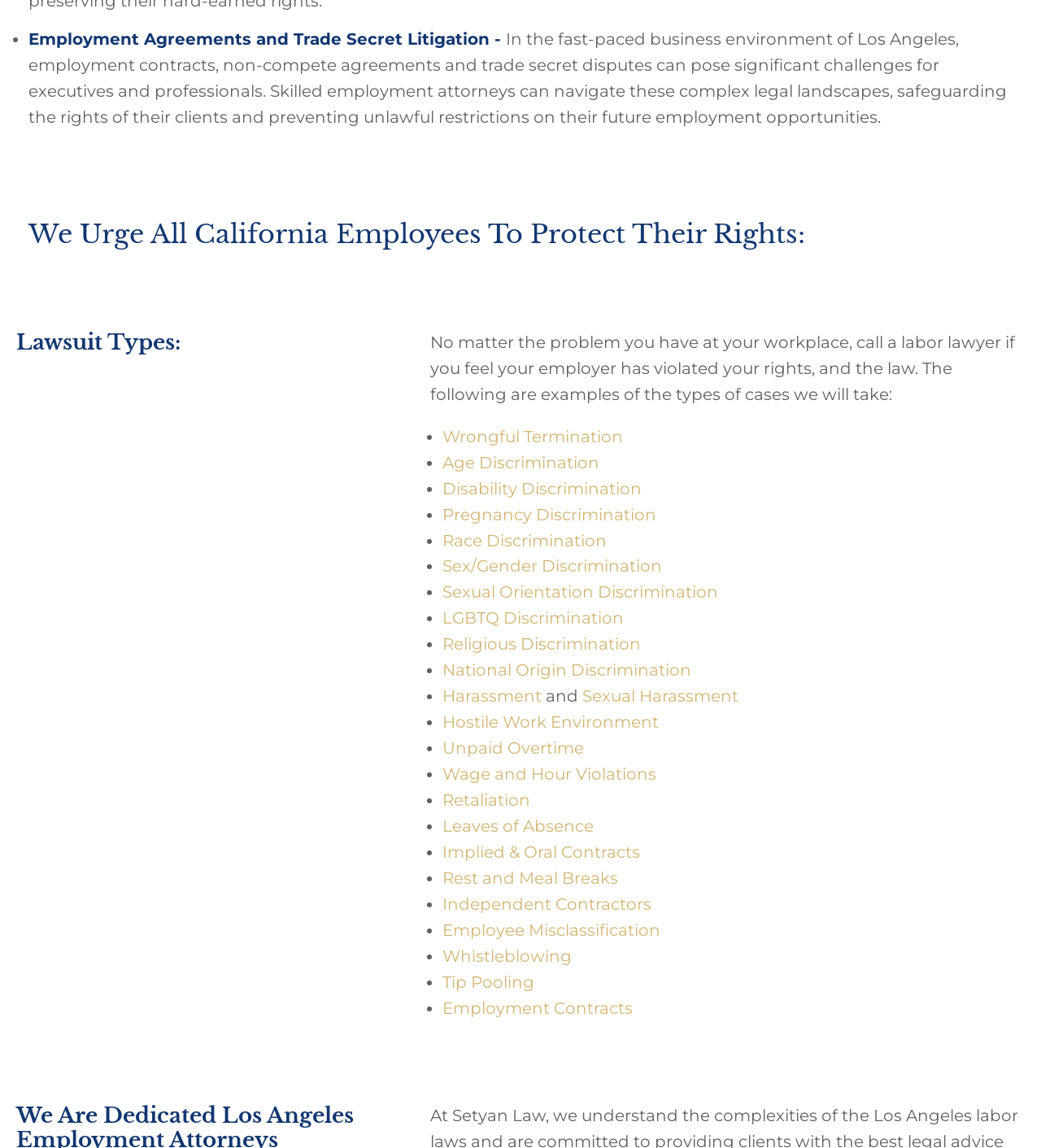Please specify the bounding box coordinates of the area that should be clicked to accomplish the following instruction: "Click on Disability Discrimination". The coordinates should consist of four float numbers between 0 and 1, i.e., [left, top, right, bottom].

[0.425, 0.417, 0.616, 0.434]